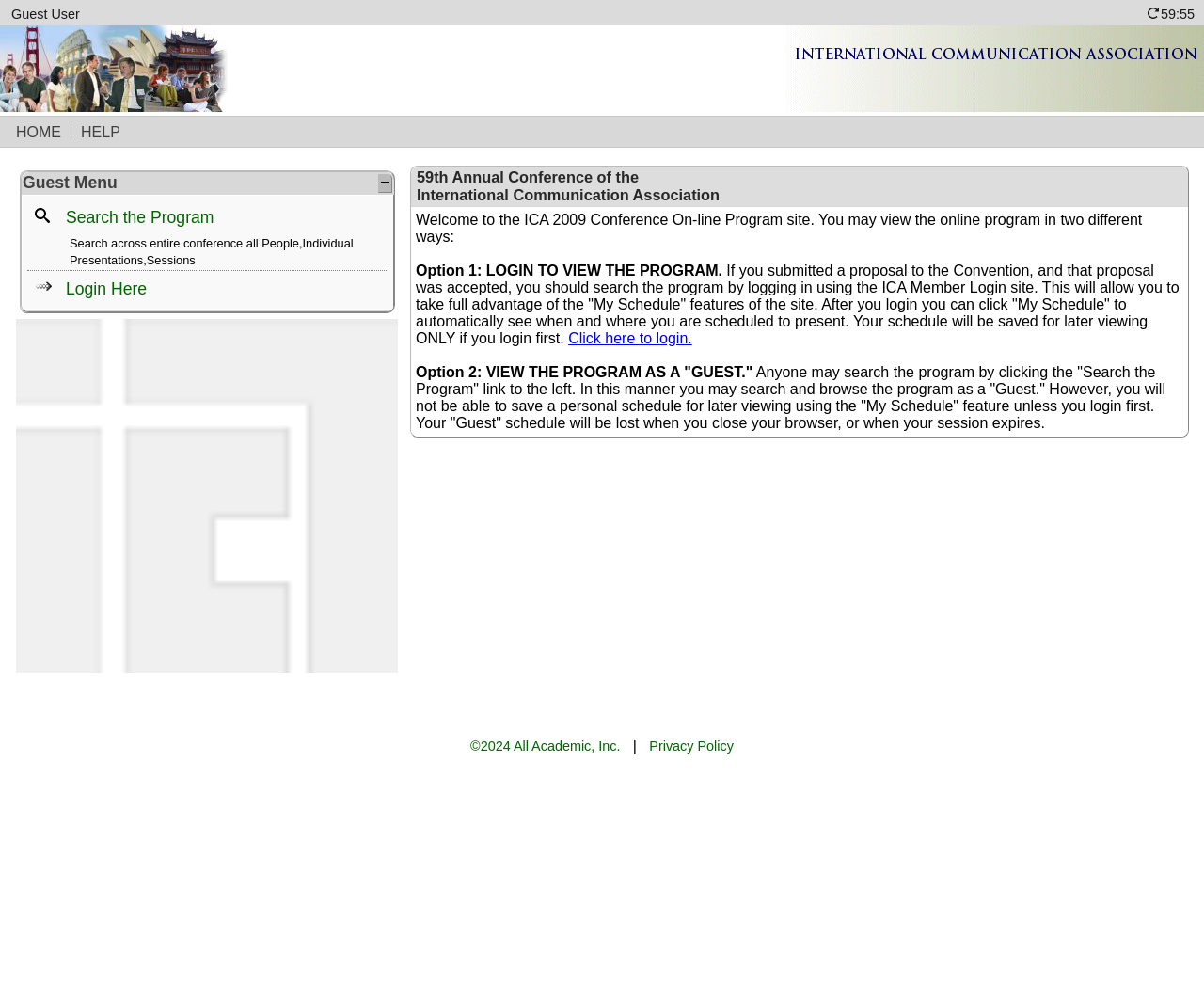Detail the features and information presented on the webpage.

The webpage is the International Communication Association 2009 conference website. At the top, there is a guest user section with a few empty spaces. Below that, there is a navigation menu with links to "HOME" and "HELP" on the left and an empty space on the right.

The main content of the webpage is divided into two sections. On the left, there is a menu with a "Guest Menu" and a search function that allows users to search the program by keyword, person, individual presentations, or sessions. Below the search function, there is a login link for users who have submitted a proposal to the convention.

On the right, there is a welcome message to the ICA 2009 Conference On-line Program site. The message explains that users can view the online program in two ways: by logging in to view the program, which allows users to take advantage of the "My Schedule" feature, or by viewing the program as a "Guest", which does not allow users to save a personal schedule. There are links to login and to search the program.

At the bottom of the webpage, there is a footer with copyright information and a link to the privacy policy.

There are several images on the webpage, including icons for the links and a logo for the International Communication Association. The layout of the webpage is organized with tables and rows, making it easy to navigate.